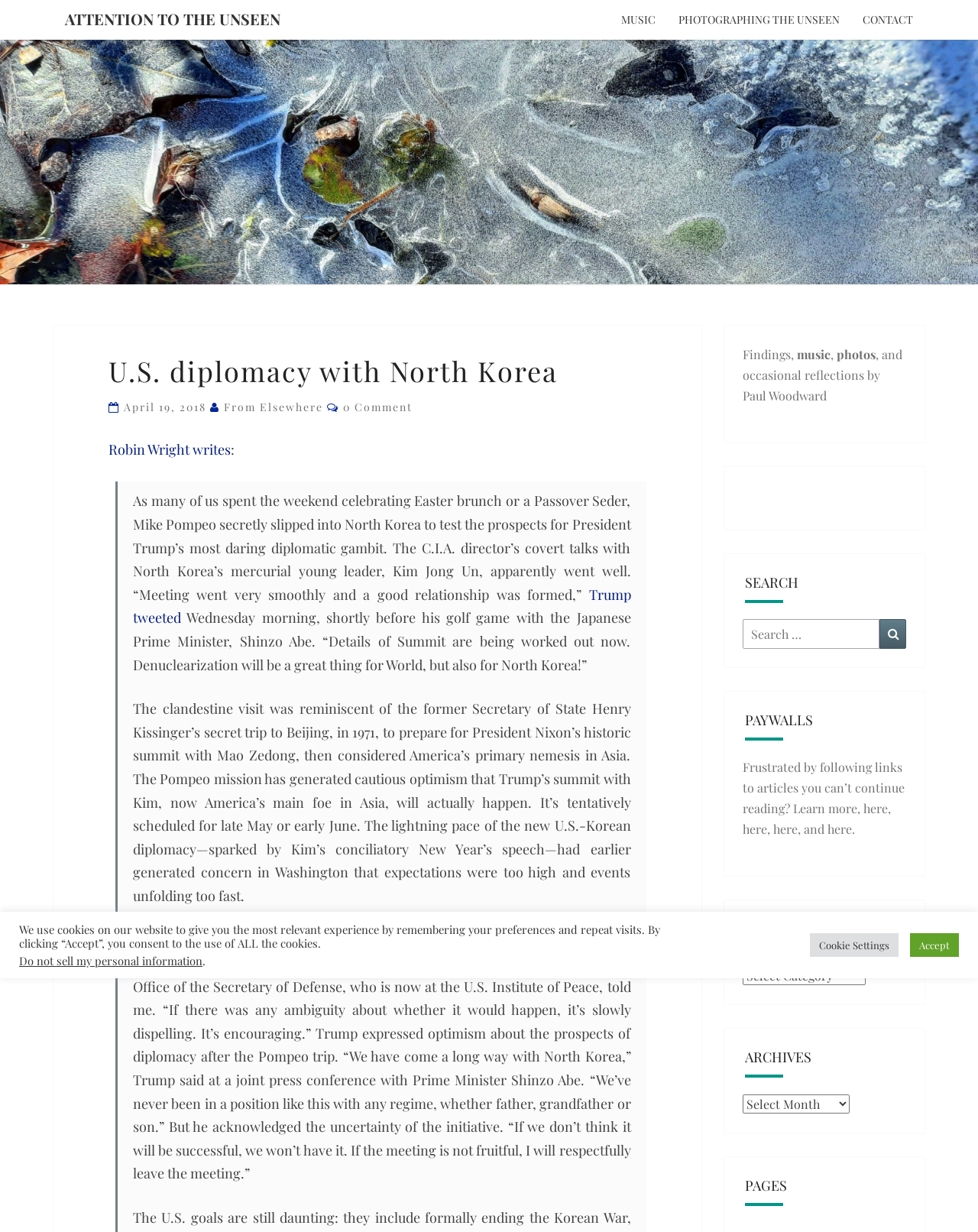Predict the bounding box coordinates of the area that should be clicked to accomplish the following instruction: "Click on the 'ATTENTION TO THE UNSEEN' link". The bounding box coordinates should consist of four float numbers between 0 and 1, i.e., [left, top, right, bottom].

[0.055, 0.0, 0.298, 0.031]